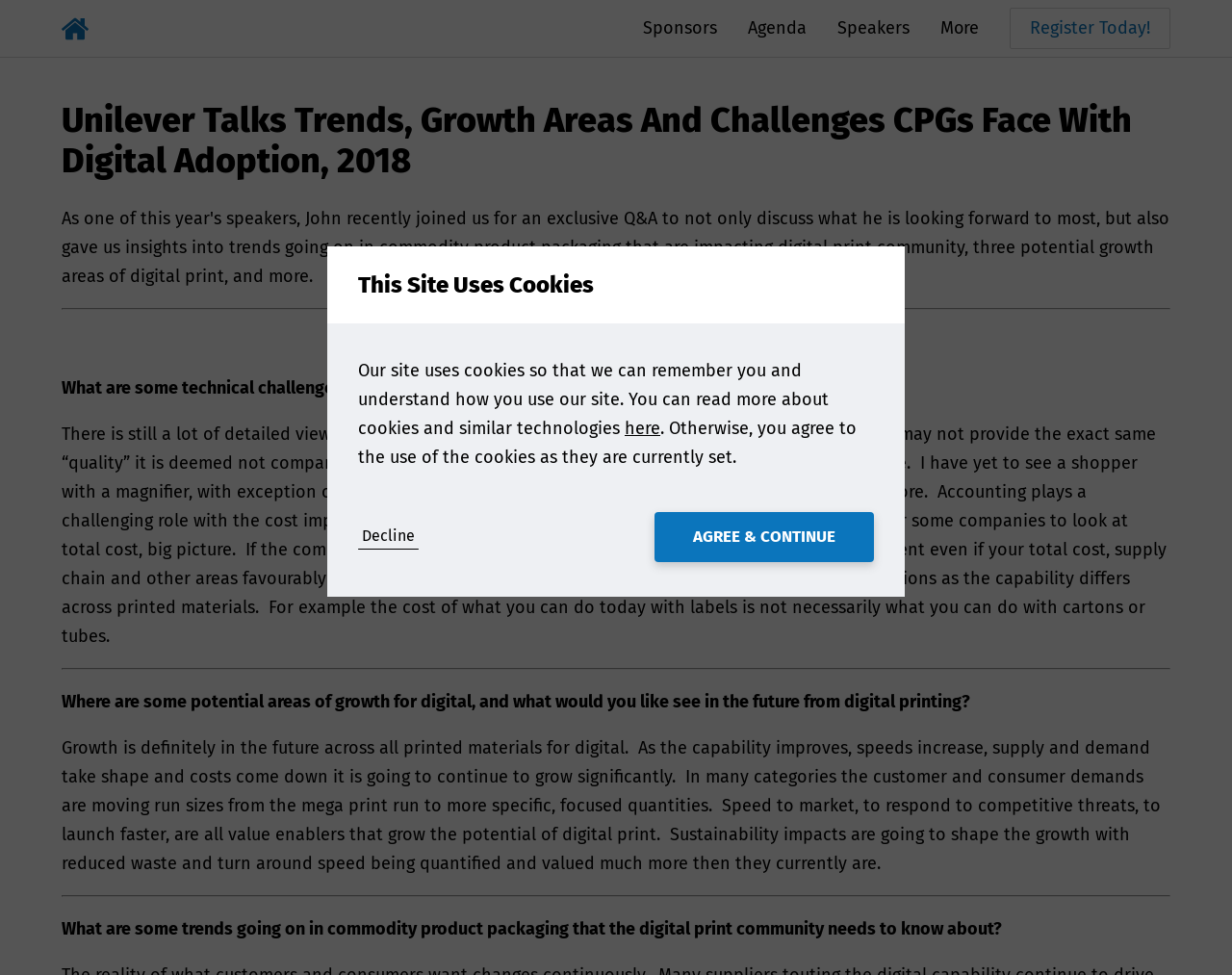Give a full account of the webpage's elements and their arrangement.

The webpage appears to be an event page for a conference or seminar, specifically focused on digital adoption in the consumer packaged goods (CPG) industry. 

At the top of the page, there is a navigation menu with links to "Home", "Event Home", "Sponsors", "Agenda", "Speakers", and "More". To the right of this menu, there is a prominent call-to-action button "Register Today!".

Below the navigation menu, there is a heading that matches the meta description, "Unilever Talks Trends, Growth Areas And Challenges CPGs Face With Digital Adoption, 2018". 

The main content of the page is divided into sections, separated by horizontal lines. The first section discusses technical challenges CPGs face with digital adoption, citing issues with artwork quality, cost impact, and management of expectations. 

The next section explores potential areas of growth for digital printing, highlighting improvements in capability, speed, and cost, as well as increasing demand for sustainability. 

The third section discusses trends in commodity product packaging that the digital print community should be aware of. 

At the bottom of the page, there is a notice about the site using cookies, with a heading, a brief description, and links to read more or agree to the use of cookies. There are also two buttons, "Decline" and "AGREE & CONTINUE".